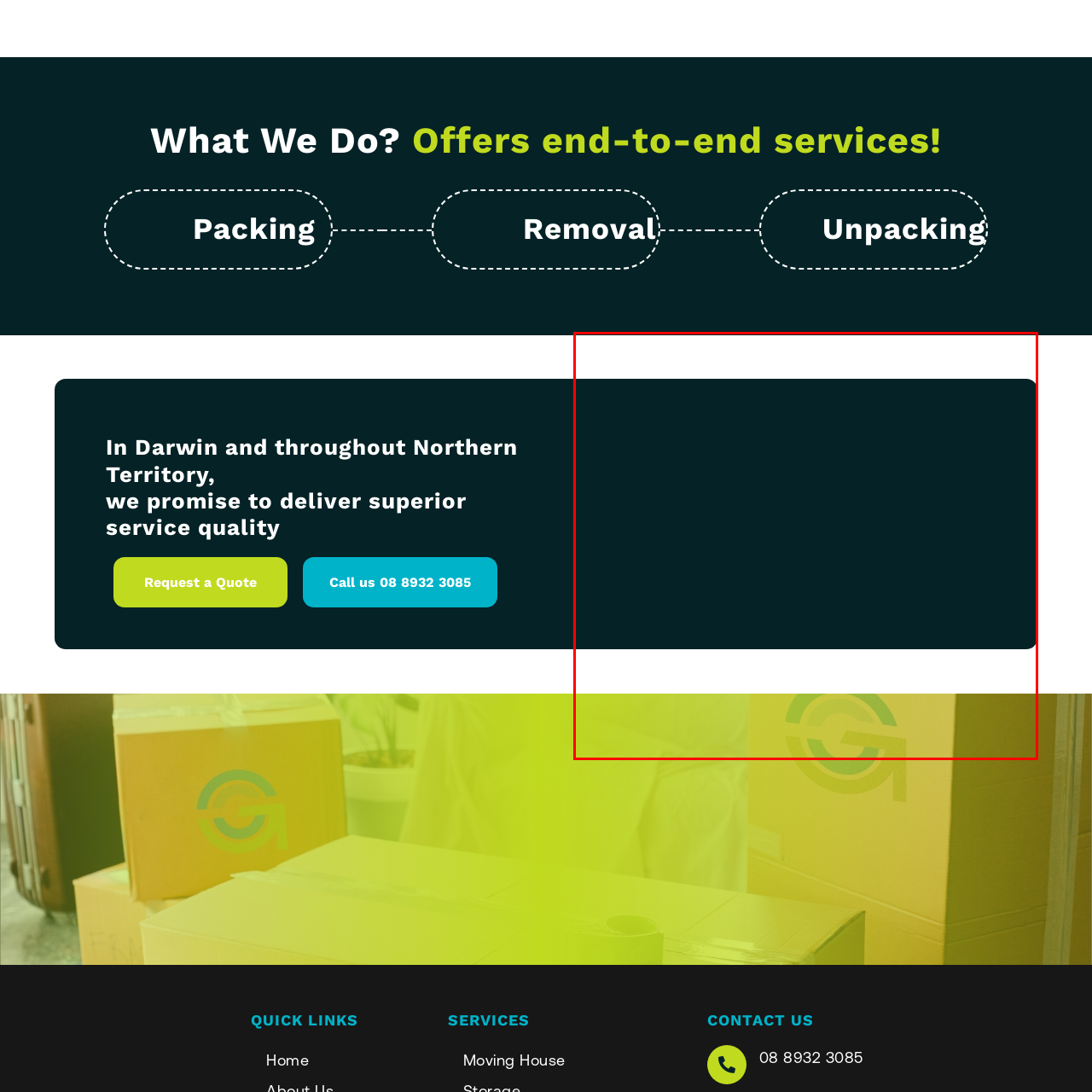What region is the company committed to providing quality service in?  
Look closely at the image marked by the red border and give a detailed response rooted in the visual details found within the image.

The caption states that the headings above the truck image emphasize the company's commitment to quality service in Darwin and Northern Territory, indicating that the company is dedicated to providing high-quality services in these specific regions.